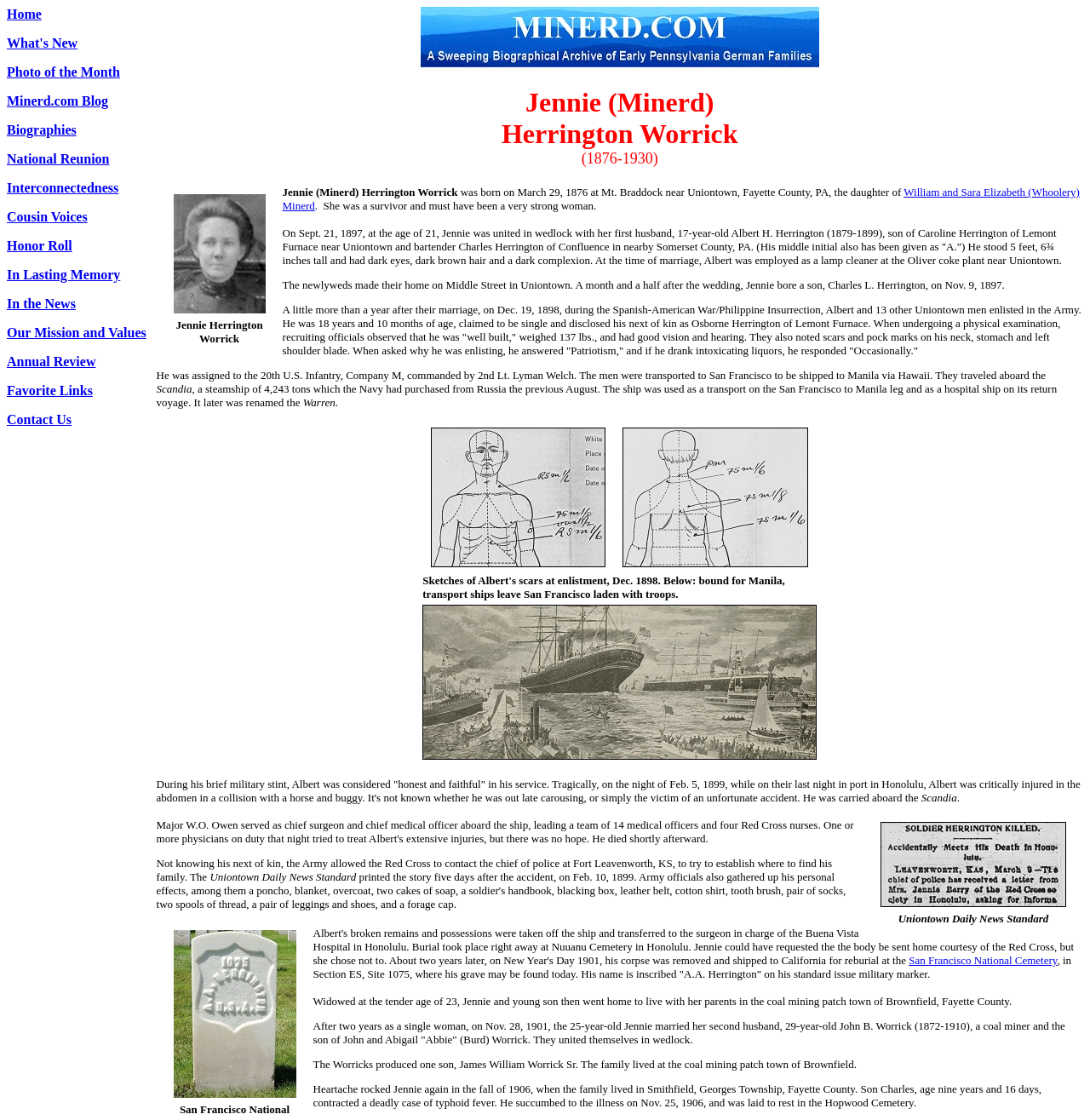Please give a succinct answer using a single word or phrase:
What is the name of Jennie's second husband?

John B. Worrick